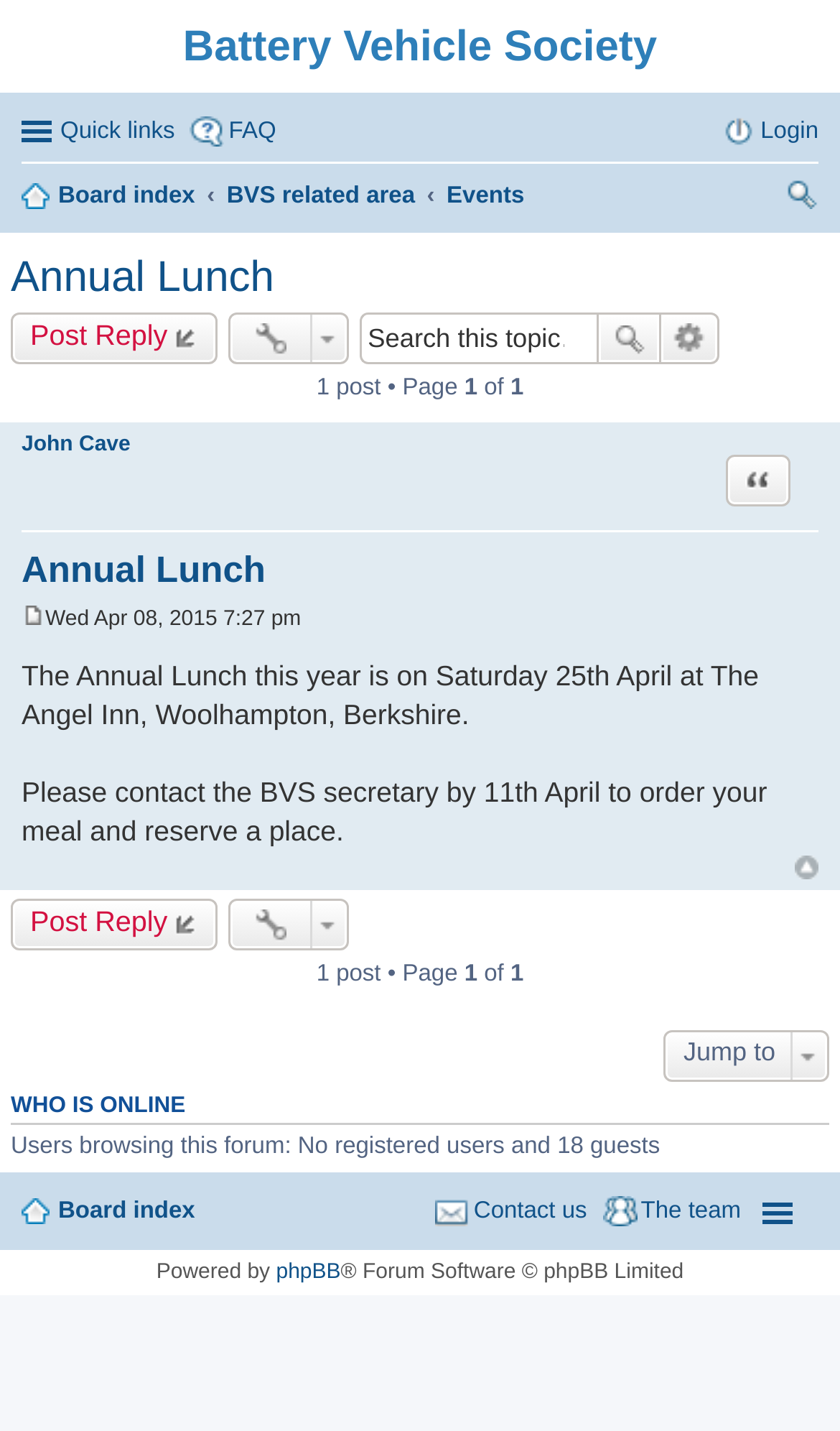How many guests are browsing this forum?
Carefully examine the image and provide a detailed answer to the question.

I found this answer by looking at the static text 'Users browsing this forum: No registered users and 18 guests' which appears on the webpage, indicating the number of guests browsing the forum.